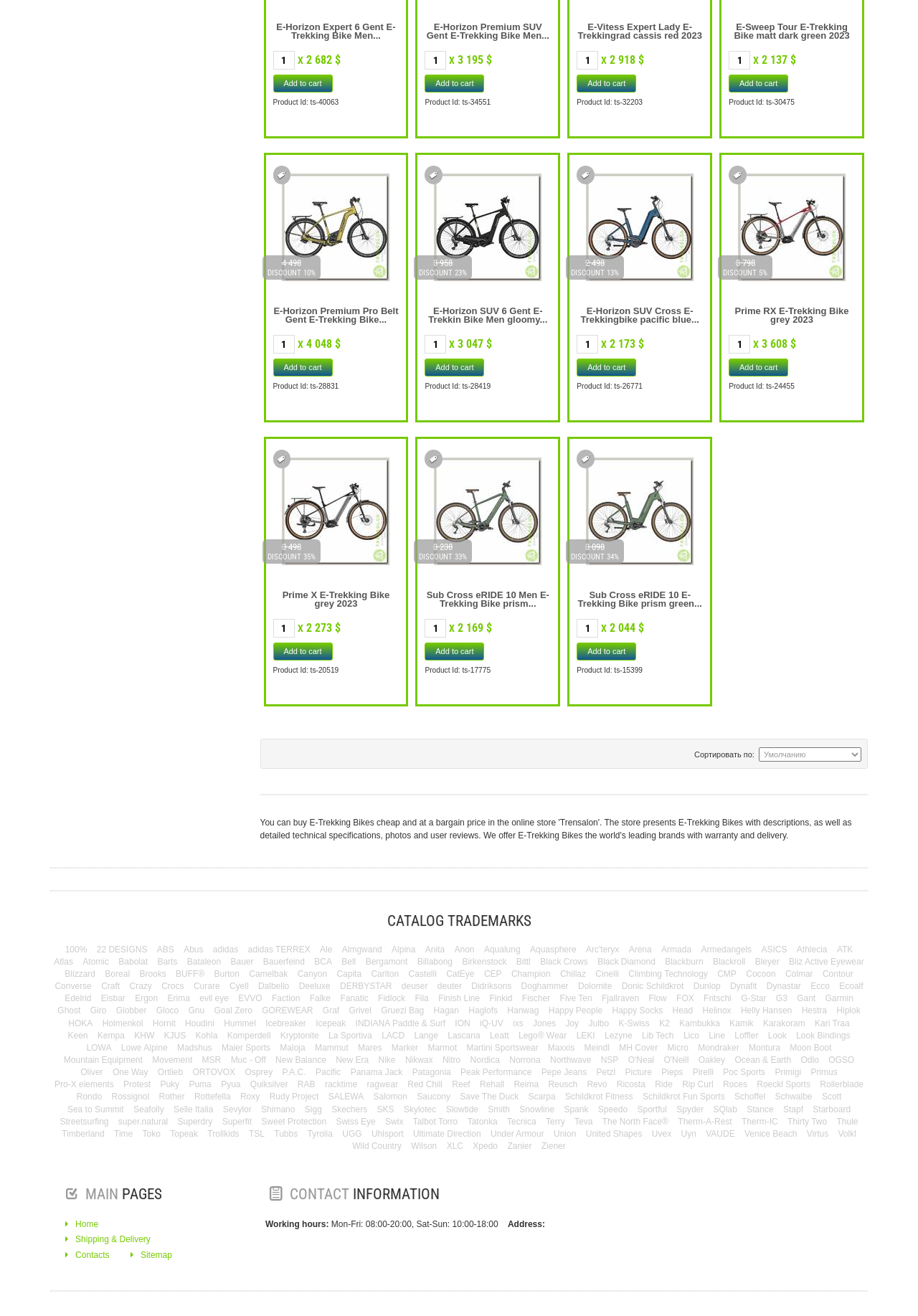What is the price of E-Horizon Expert 6 Gent E-Trekking Bike Men?
Offer a detailed and exhaustive answer to the question.

I found the price by looking at the StaticText element with the text '$' and the adjacent StaticText element with the text '2 682' which is located near the 'Add to cart' button and the product name 'E-Horizon Expert 6 Gent E-Trekking Bike Men'.